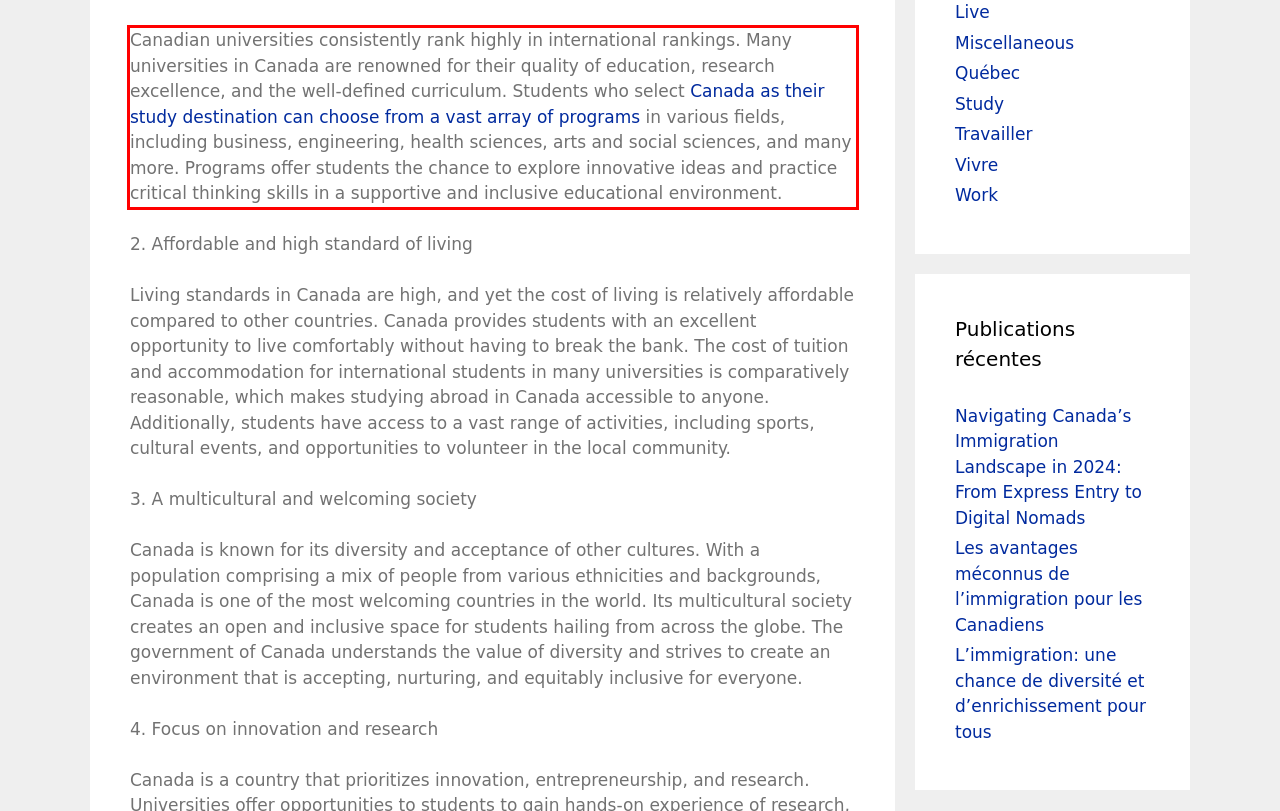You are given a screenshot of a webpage with a UI element highlighted by a red bounding box. Please perform OCR on the text content within this red bounding box.

Canadian universities consistently rank highly in international rankings. Many universities in Canada are renowned for their quality of education, research excellence, and the well-defined curriculum. Students who select Canada as their study destination can choose from a vast array of programs in various fields, including business, engineering, health sciences, arts and social sciences, and many more. Programs offer students the chance to explore innovative ideas and practice critical thinking skills in a supportive and inclusive educational environment.